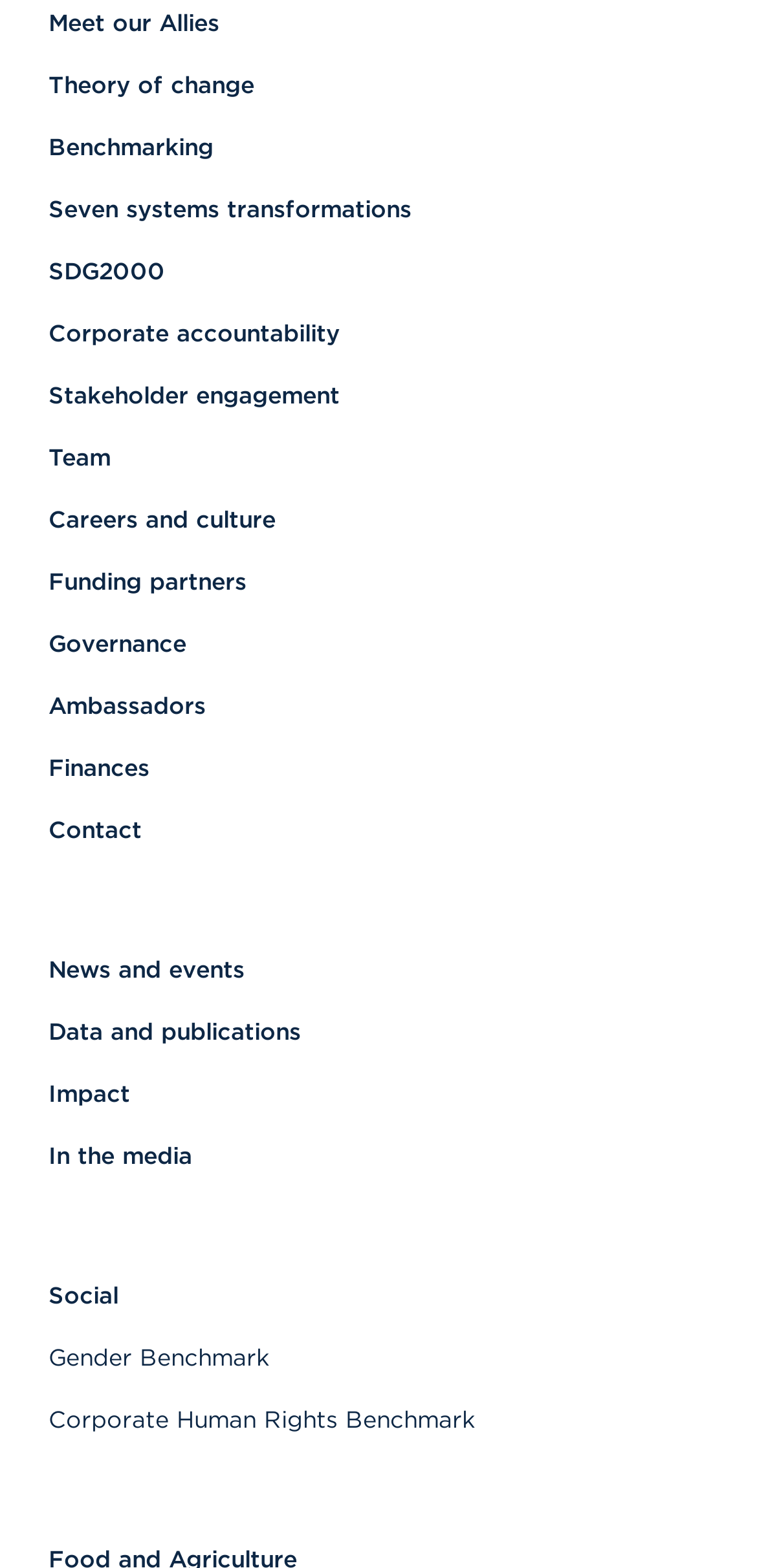Please determine the bounding box coordinates of the area that needs to be clicked to complete this task: 'contact us'. The coordinates must be four float numbers between 0 and 1, formatted as [left, top, right, bottom].

None